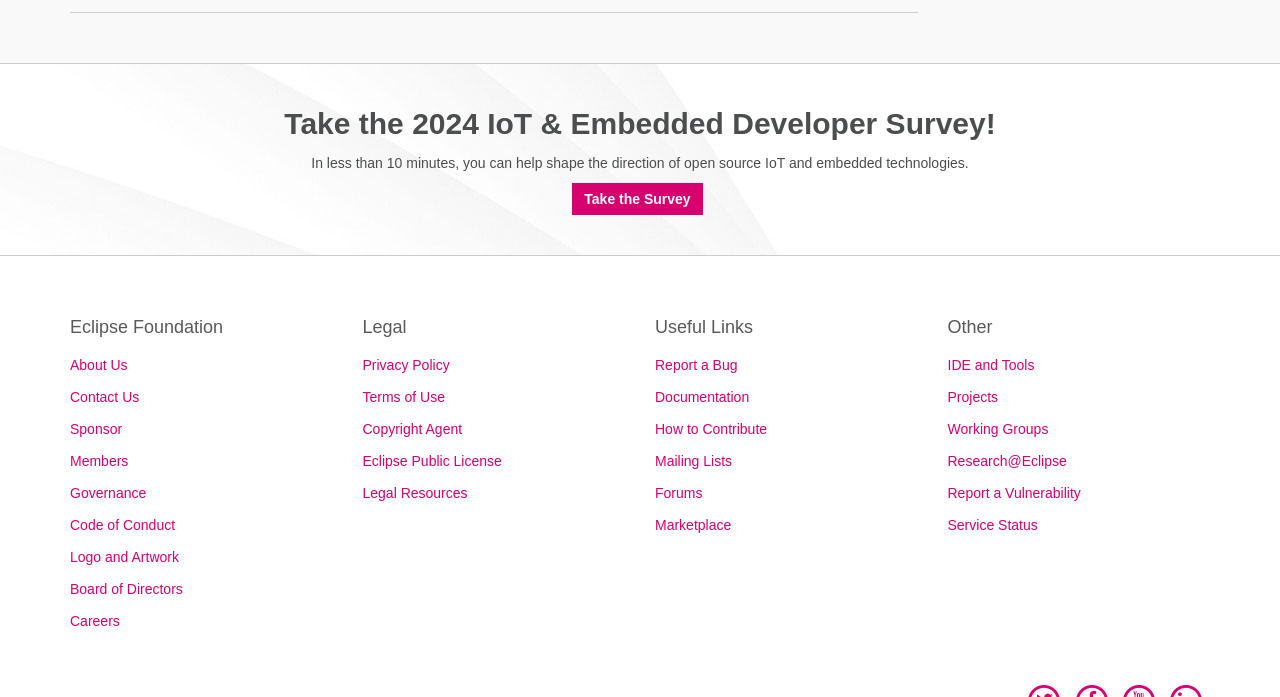Please provide a detailed answer to the question below by examining the image:
What is the theme of the links under 'Legal'?

The links under 'Legal' are related to legal resources, including 'Privacy Policy', 'Terms of Use', 'Copyright Agent', 'Eclipse Public License', and 'Legal Resources'.